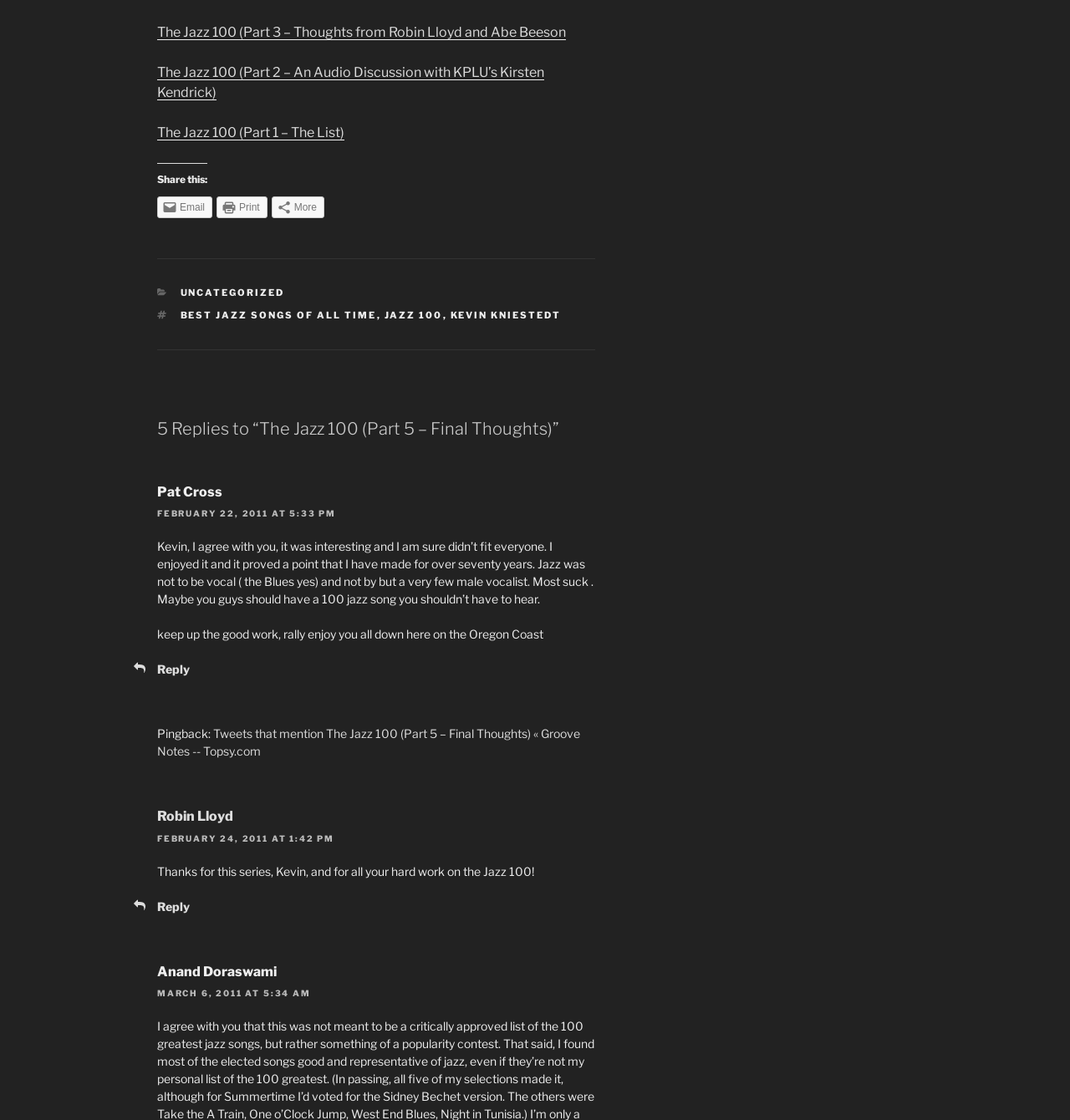Determine the bounding box coordinates of the region to click in order to accomplish the following instruction: "Reply to Pat Cross". Provide the coordinates as four float numbers between 0 and 1, specifically [left, top, right, bottom].

[0.147, 0.591, 0.177, 0.604]